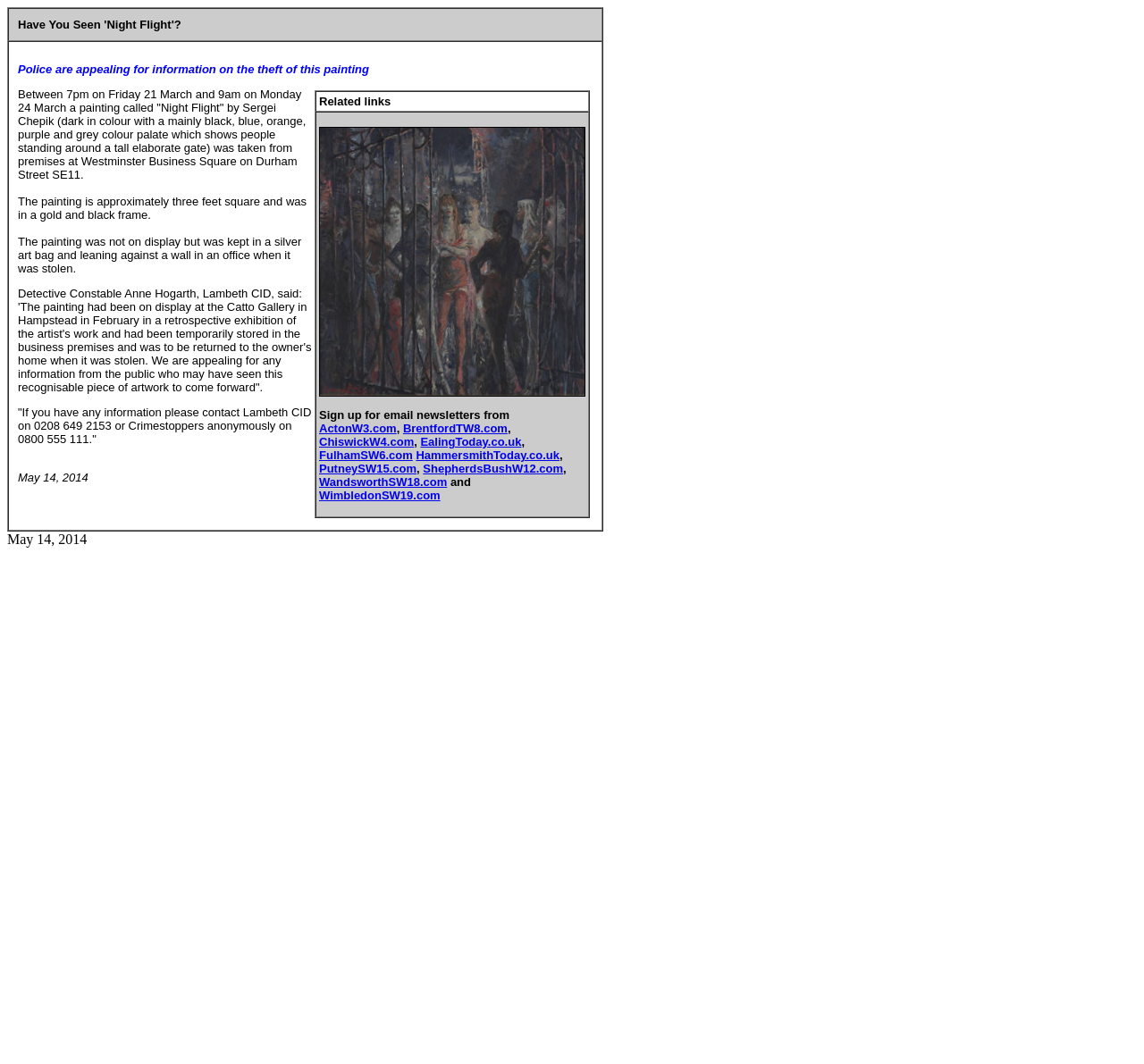Please provide a one-word or short phrase answer to the question:
What is the date of the news story?

May 14, 2014